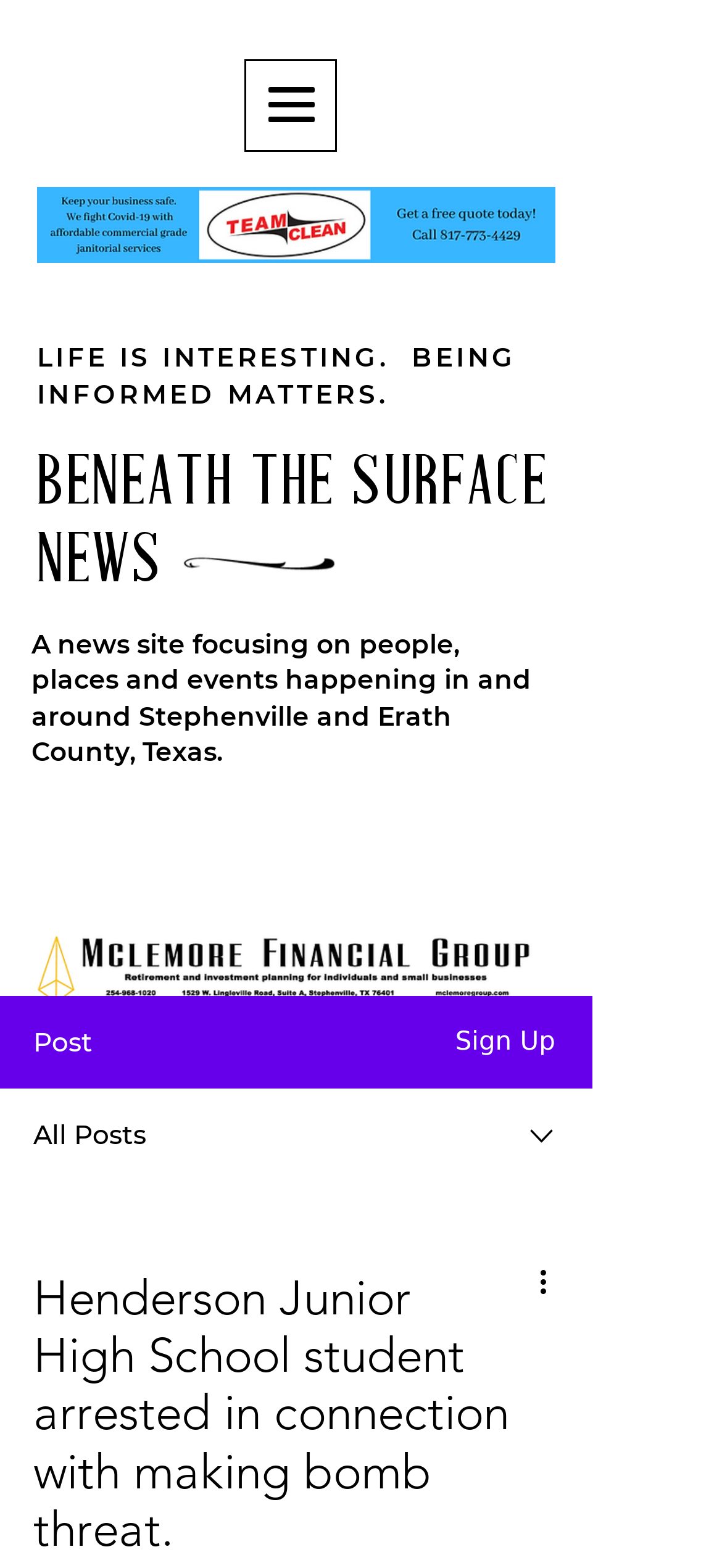Determine the bounding box for the HTML element described here: "aria-label="More actions"". The coordinates should be given as [left, top, right, bottom] with each number being a float between 0 and 1.

[0.738, 0.803, 0.8, 0.831]